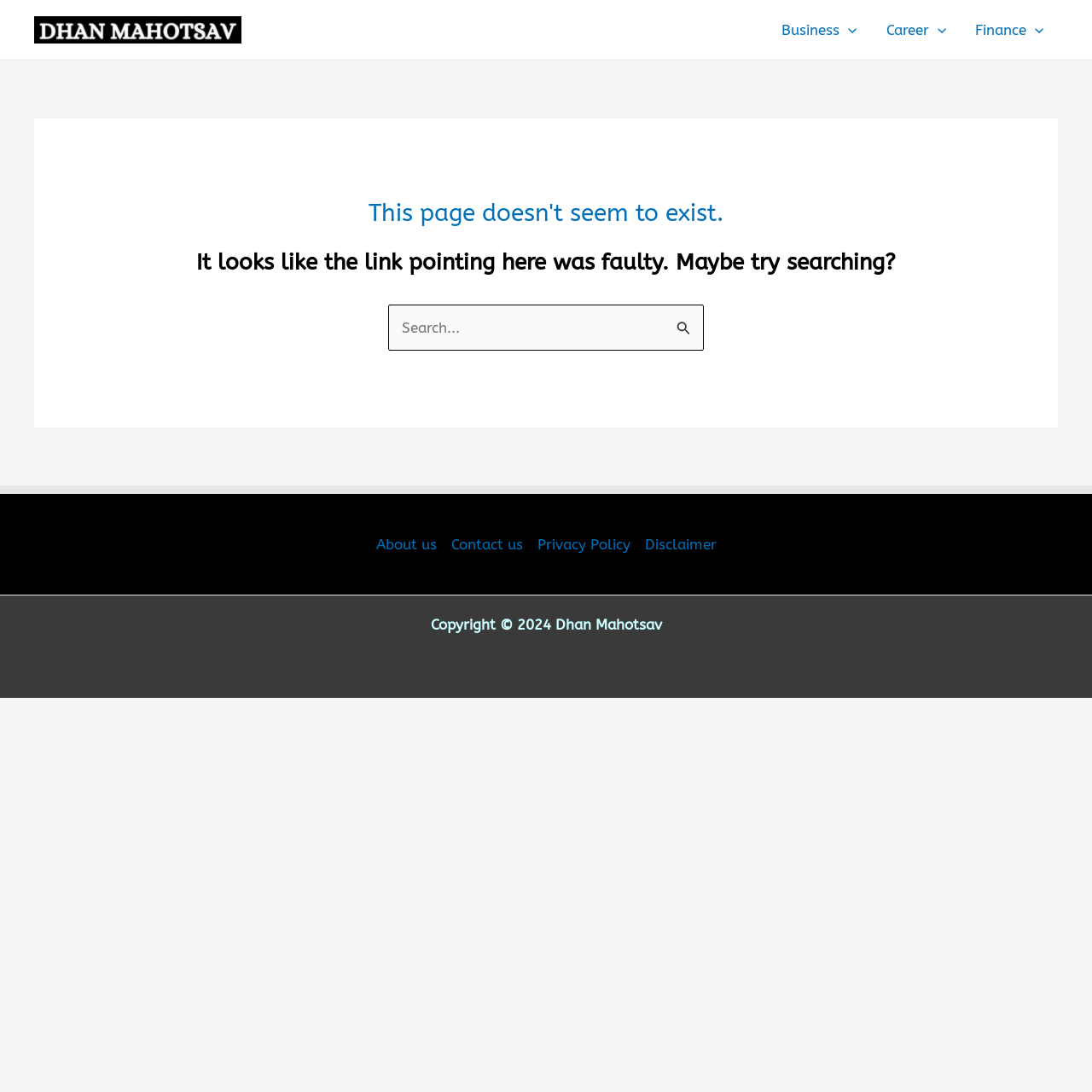Determine the bounding box coordinates of the region I should click to achieve the following instruction: "Toggle the Business Menu". Ensure the bounding box coordinates are four float numbers between 0 and 1, i.e., [left, top, right, bottom].

[0.703, 0.0, 0.798, 0.055]